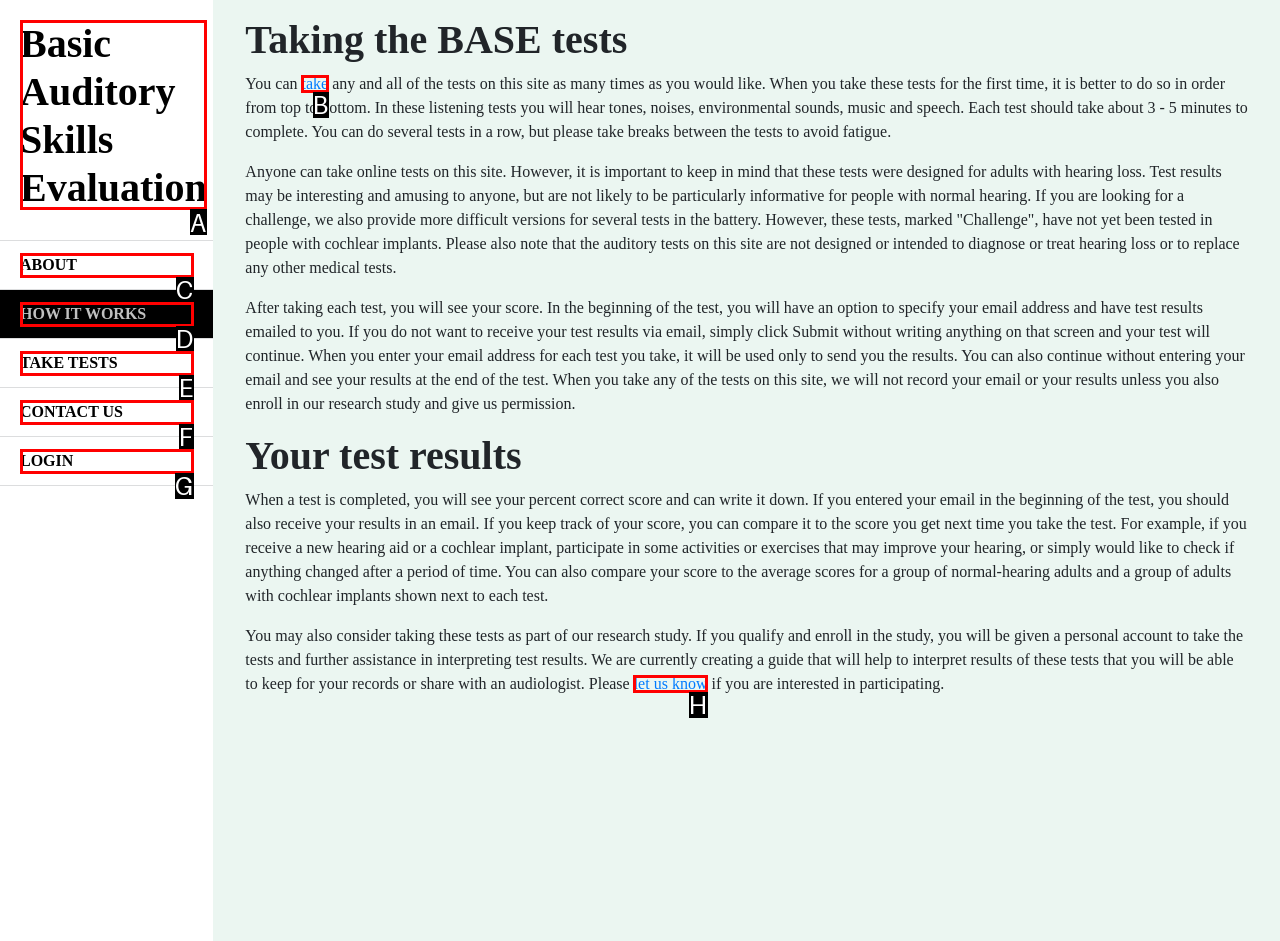Which UI element's letter should be clicked to achieve the task: Click on the 'Basic Auditory Skills Evaluation' link
Provide the letter of the correct choice directly.

A